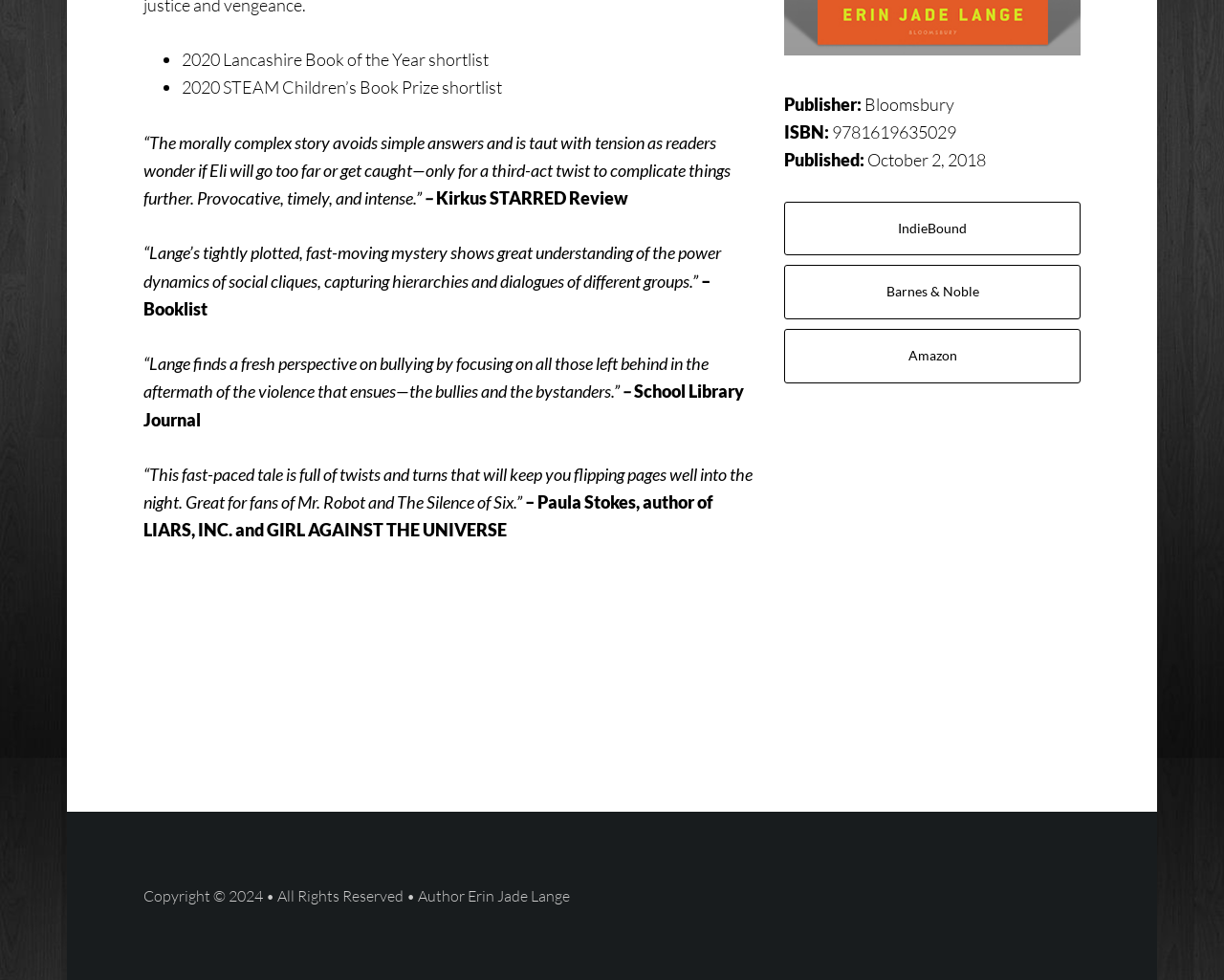Determine the bounding box coordinates (top-left x, top-left y, bottom-right x, bottom-right y) of the UI element described in the following text: Replacement Entry Remotes

None